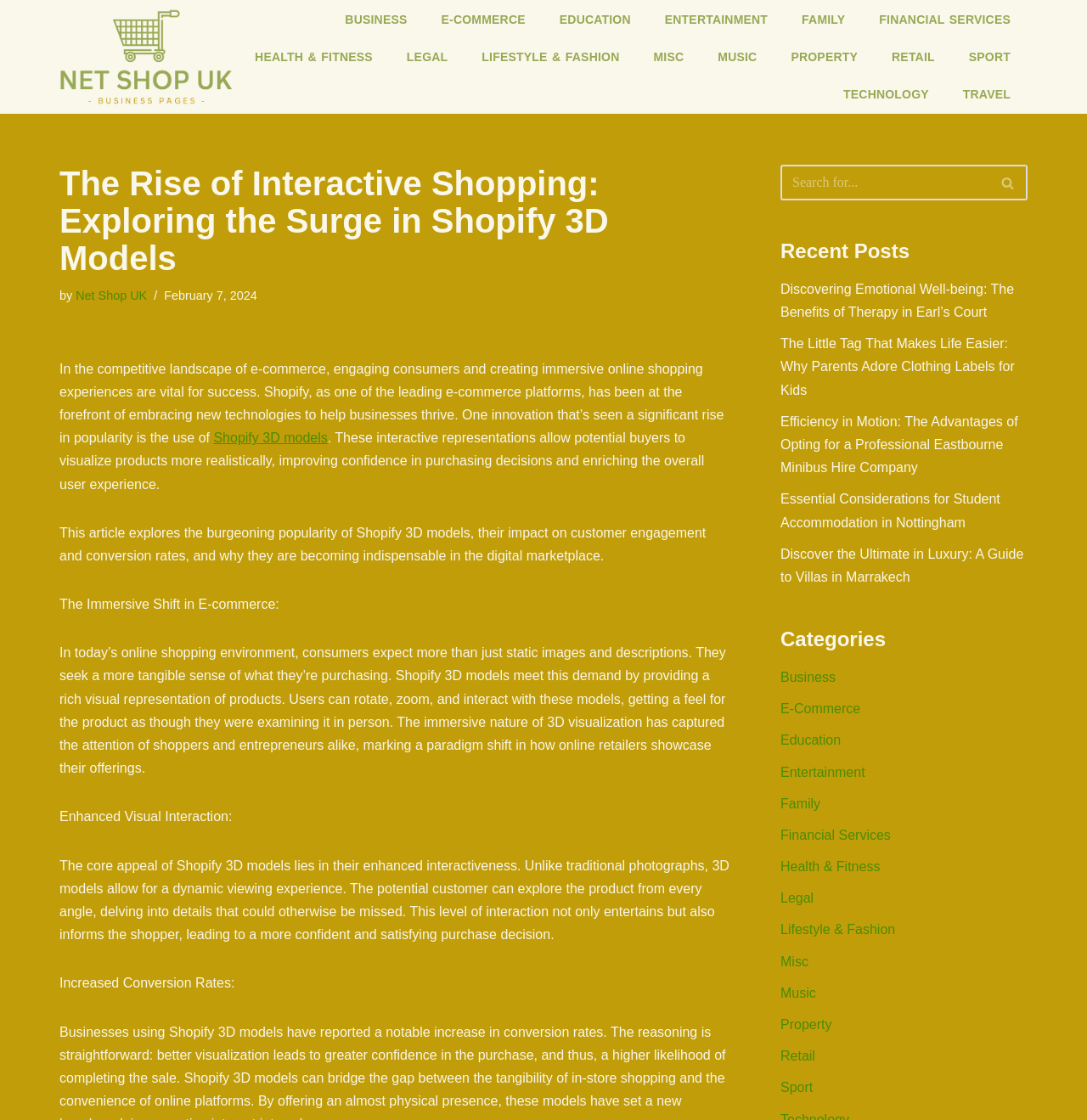Please identify the bounding box coordinates of the element that needs to be clicked to execute the following command: "Read the article about 'The Rise of Interactive Shopping'". Provide the bounding box using four float numbers between 0 and 1, formatted as [left, top, right, bottom].

[0.055, 0.147, 0.671, 0.247]